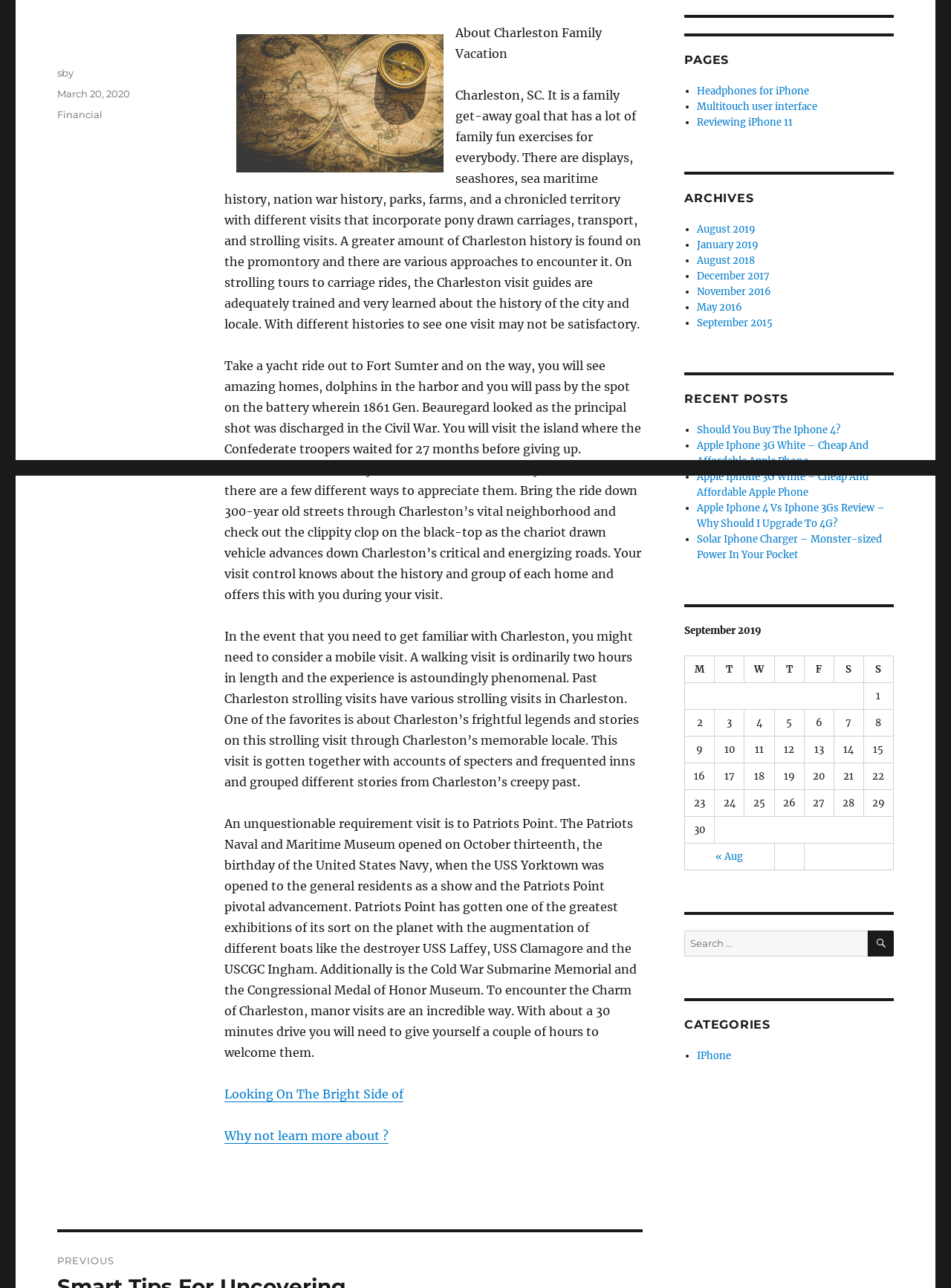Using the webpage screenshot and the element description Reviewing iPhone 11, determine the bounding box coordinates. Specify the coordinates in the format (top-left x, top-left y, bottom-right x, bottom-right y) with values ranging from 0 to 1.

[0.733, 0.09, 0.833, 0.1]